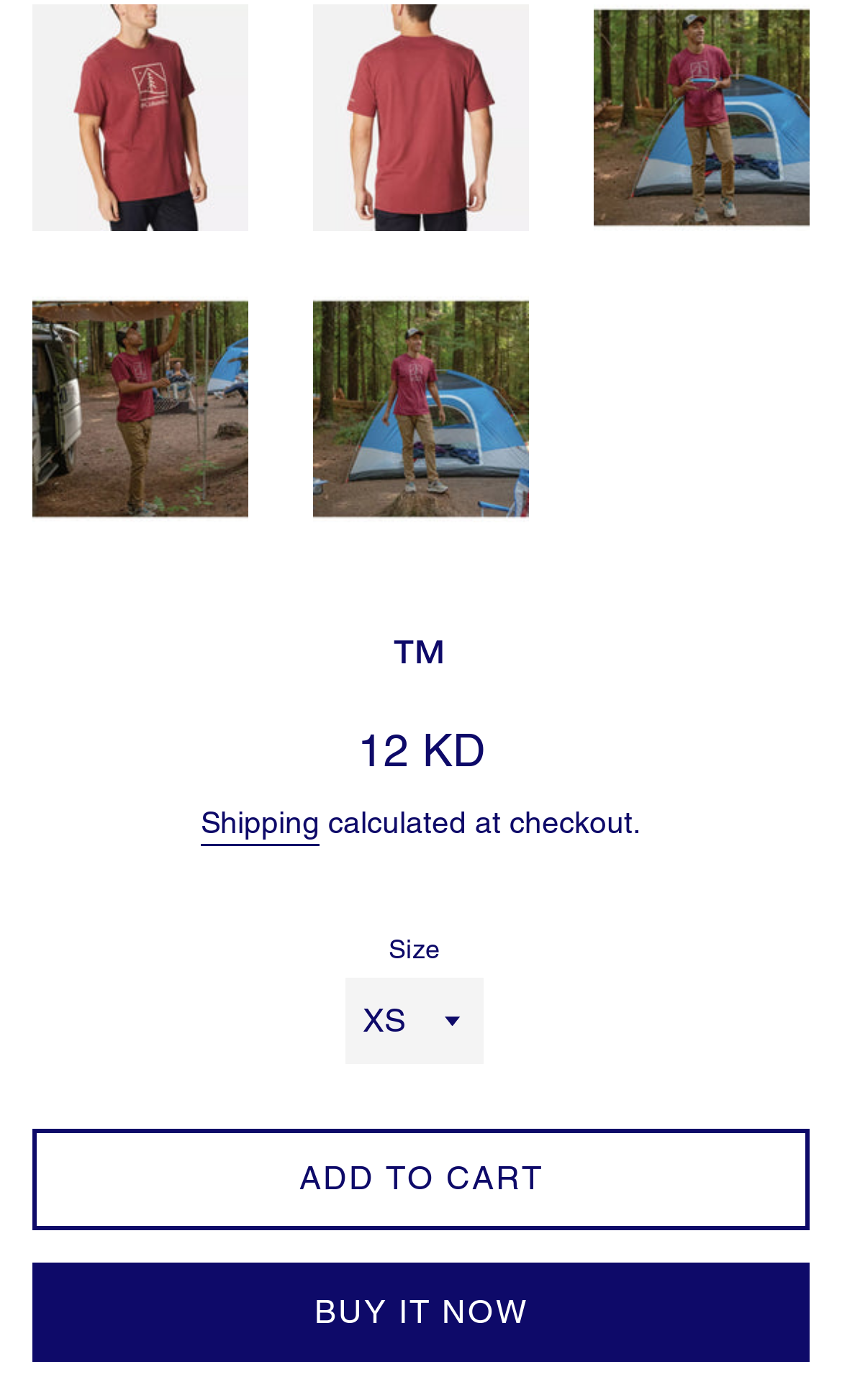Identify the bounding box coordinates of the part that should be clicked to carry out this instruction: "Buy it now".

[0.038, 0.901, 0.962, 0.973]